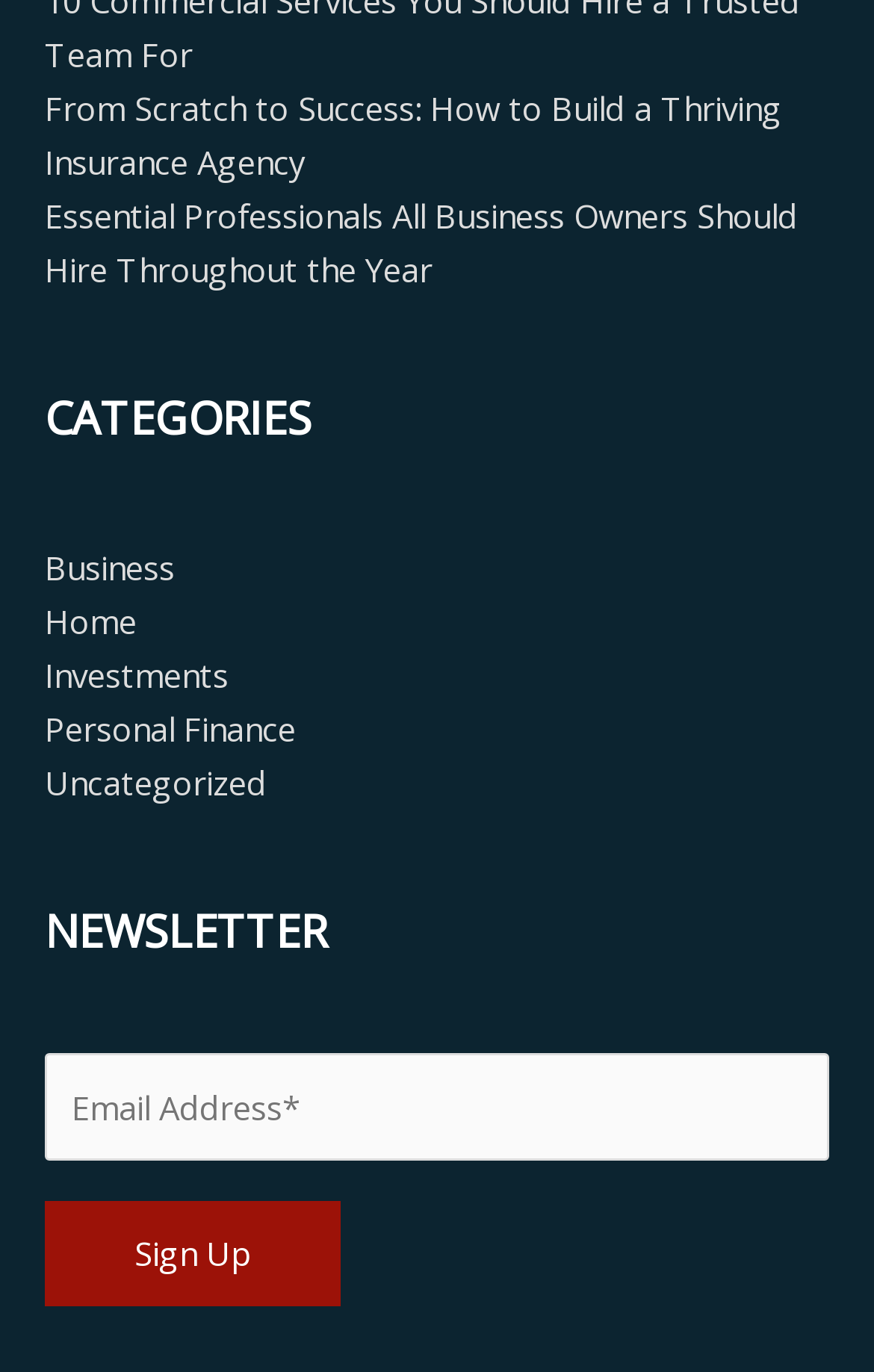Please find the bounding box coordinates for the clickable element needed to perform this instruction: "Explore business category".

[0.051, 0.397, 0.2, 0.43]